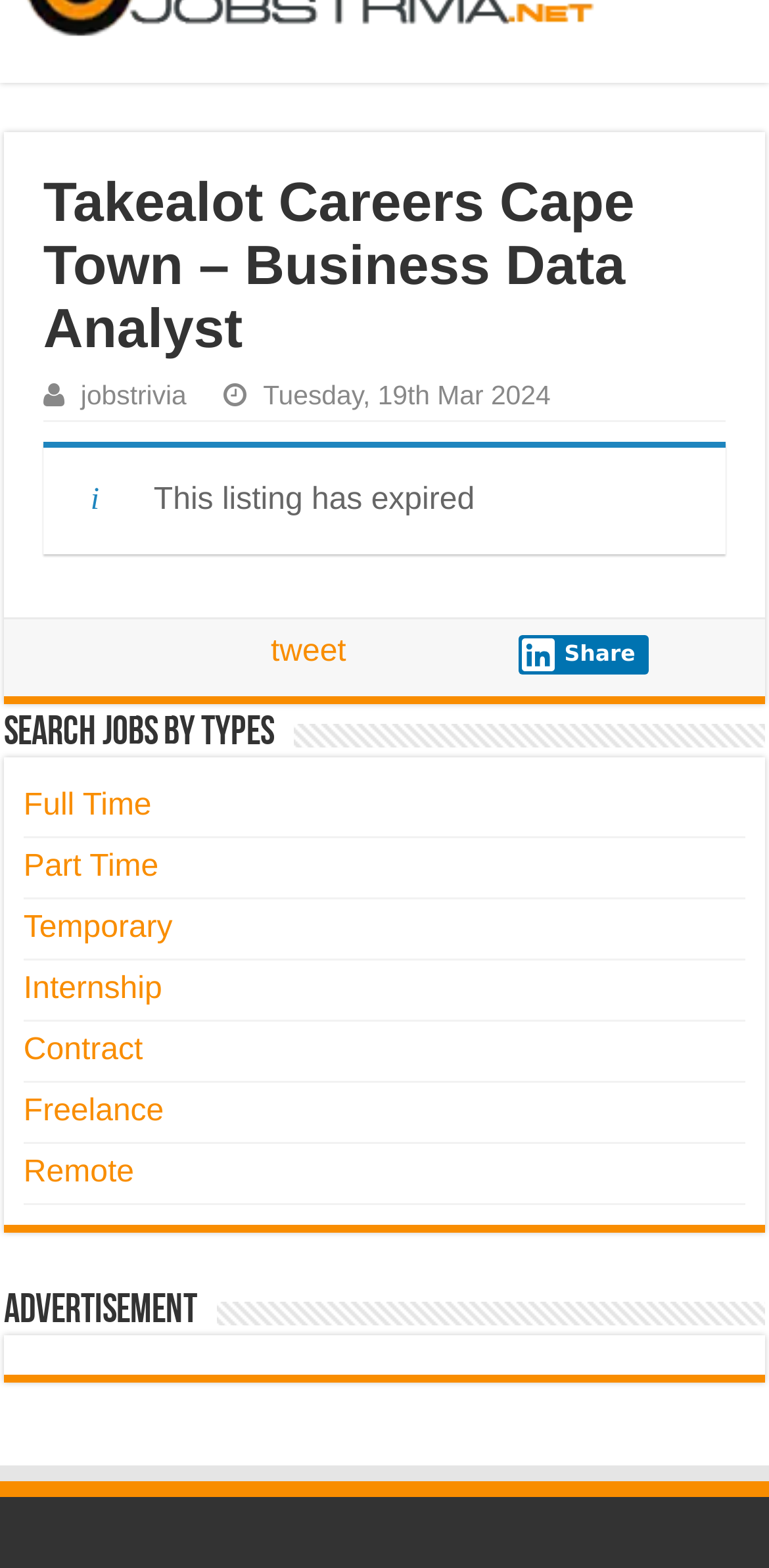Mark the bounding box of the element that matches the following description: "Freelance".

[0.031, 0.698, 0.213, 0.719]